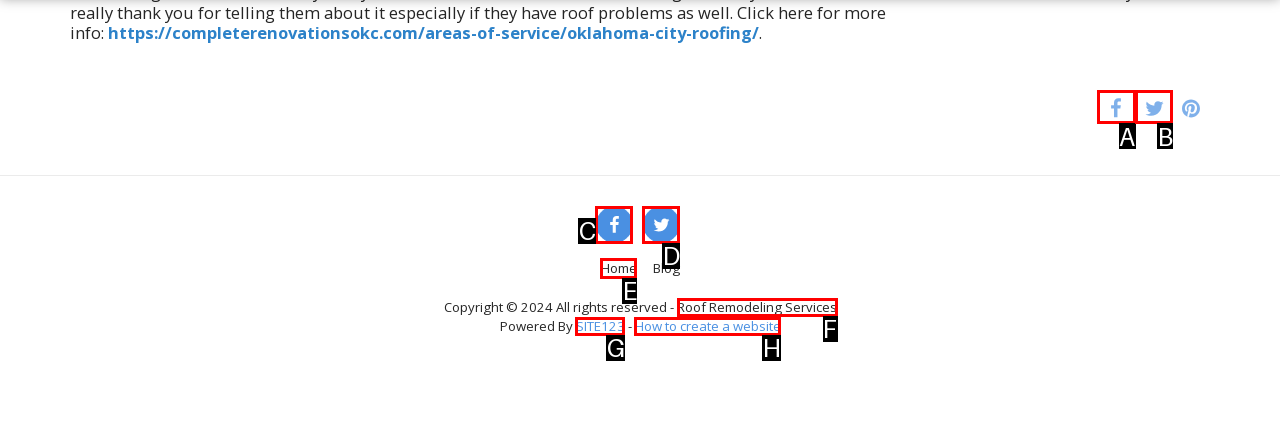Indicate which HTML element you need to click to complete the task: Read about Roof Remodeling Services. Provide the letter of the selected option directly.

F